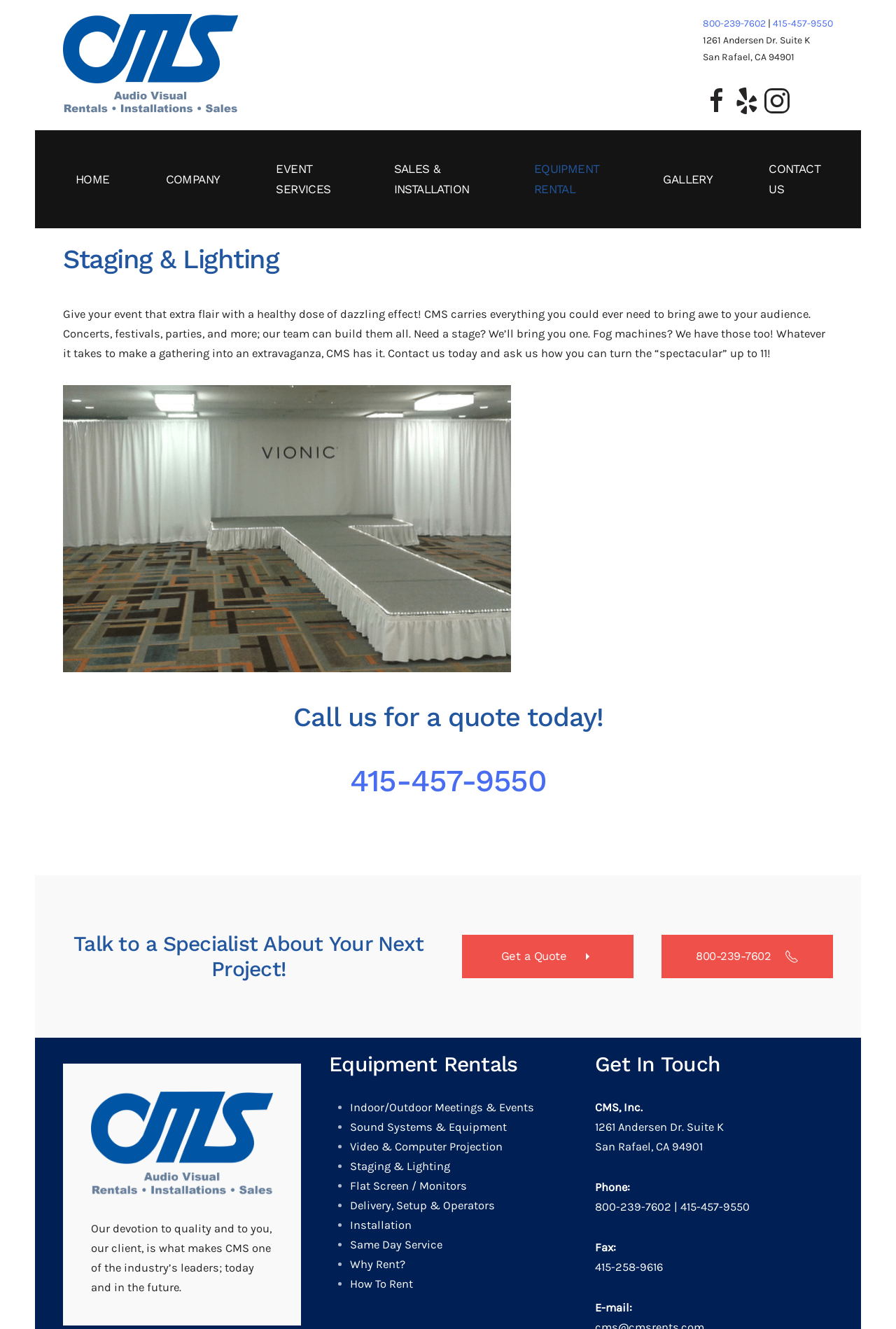How can I get a quote from CMS?
Refer to the image and provide a one-word or short phrase answer.

Click 'Get a Quote'